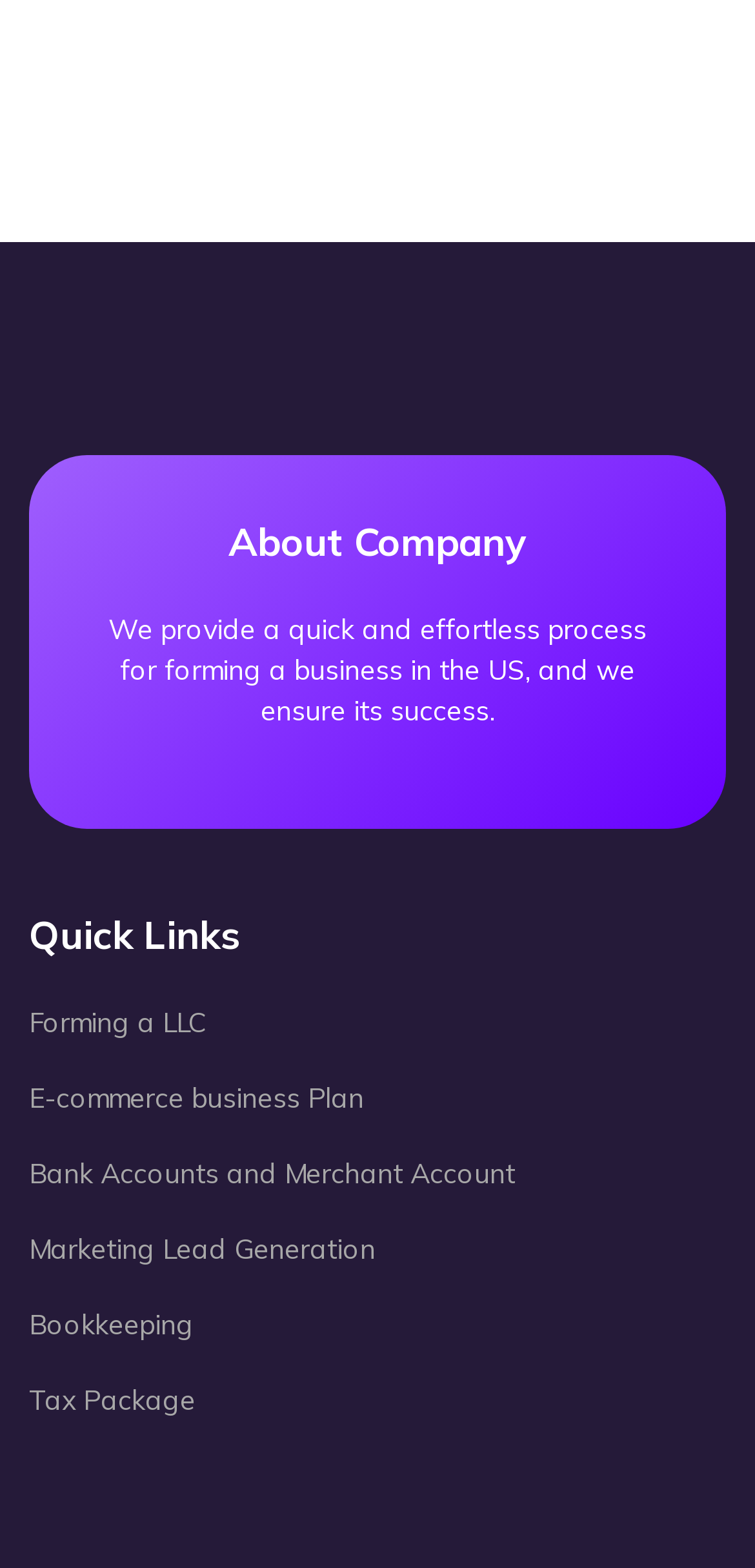Carefully examine the image and provide an in-depth answer to the question: What is the main service provided by the company?

Based on the heading 'About Company' and the description 'We provide a quick and effortless process for forming a business in the US, and we ensure its success.', it can be inferred that the main service provided by the company is forming a business.